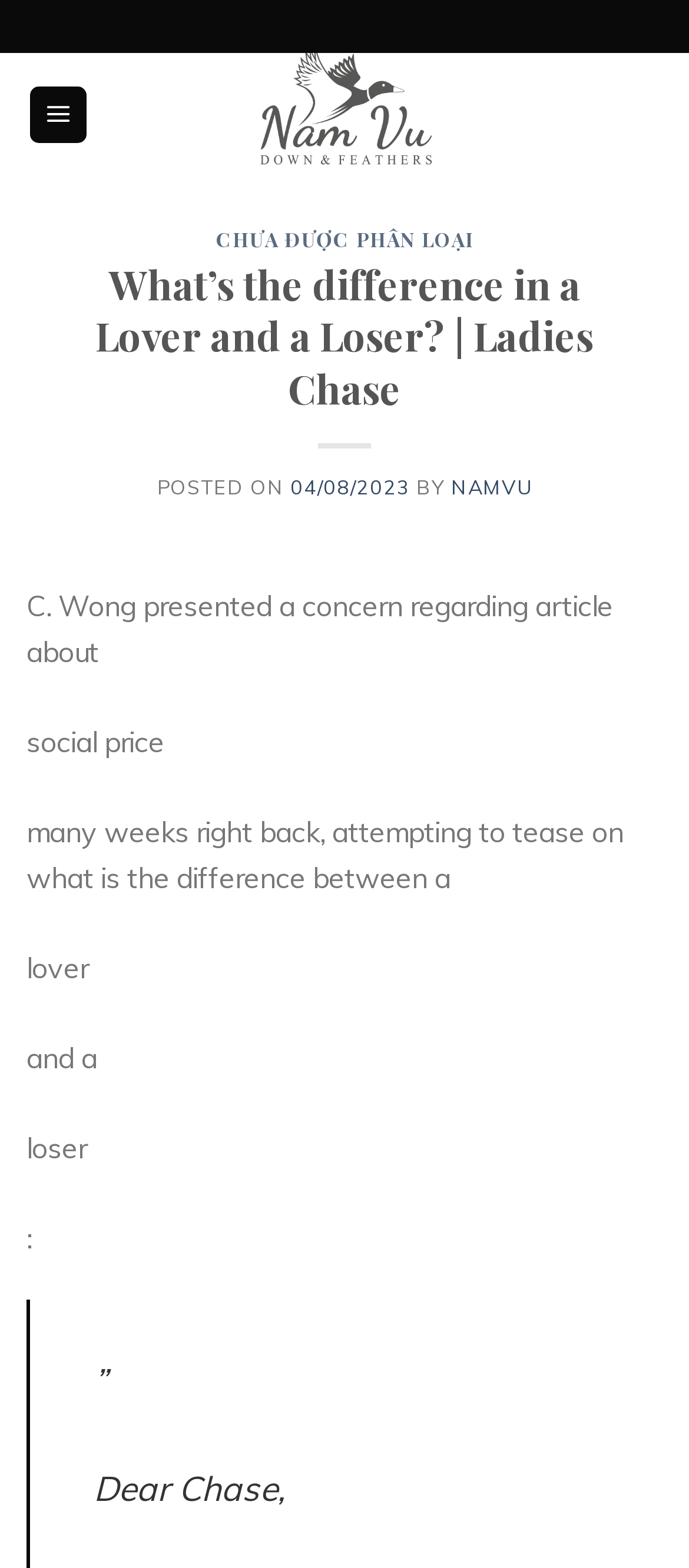What is the author of the post?
Examine the image and give a concise answer in one word or a short phrase.

NAMVU